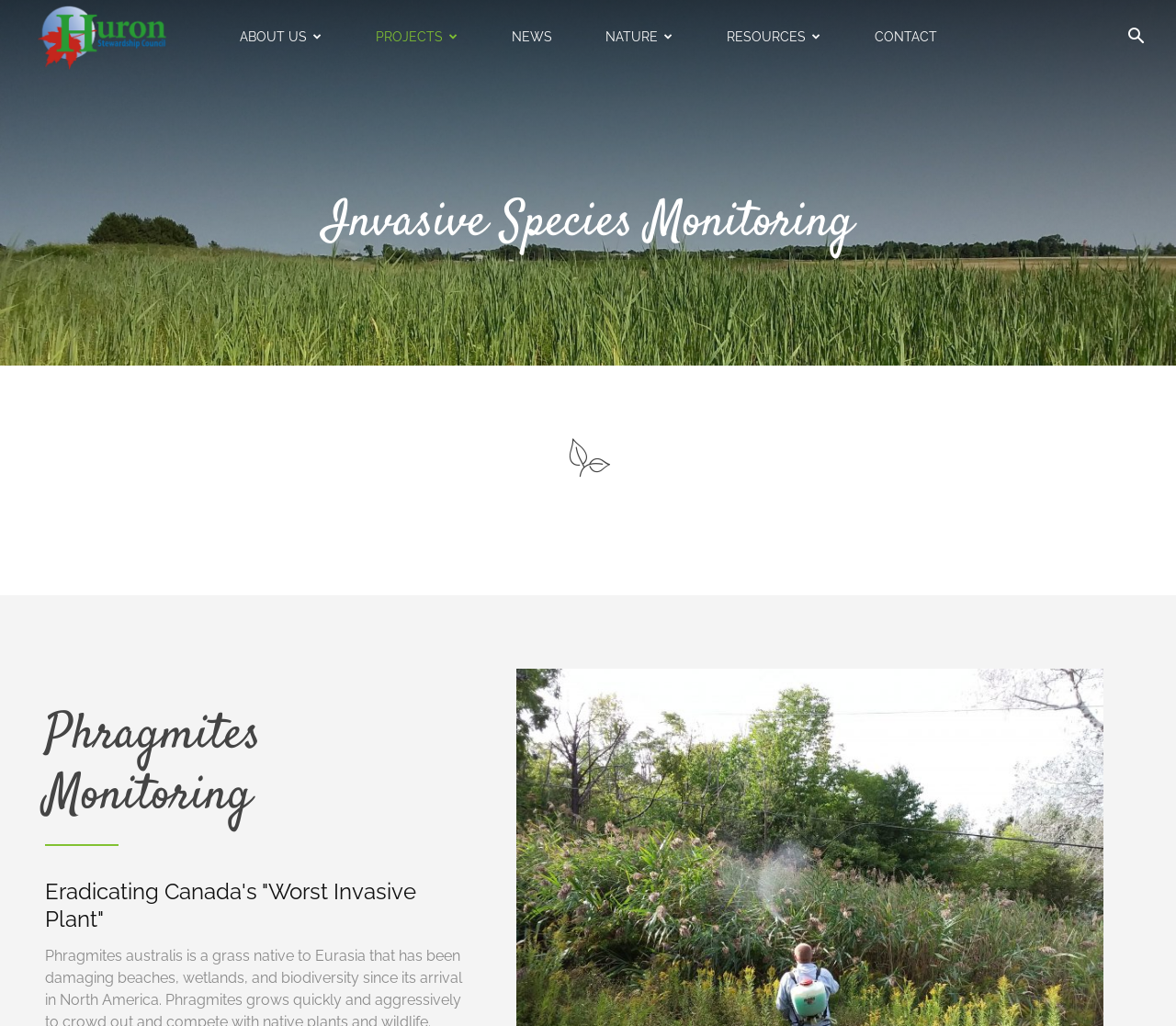Is there a search function on the webpage?
Please provide a detailed and thorough answer to the question.

I found the answer by looking at the button 'Search' which is located at the top right corner of the webpage.